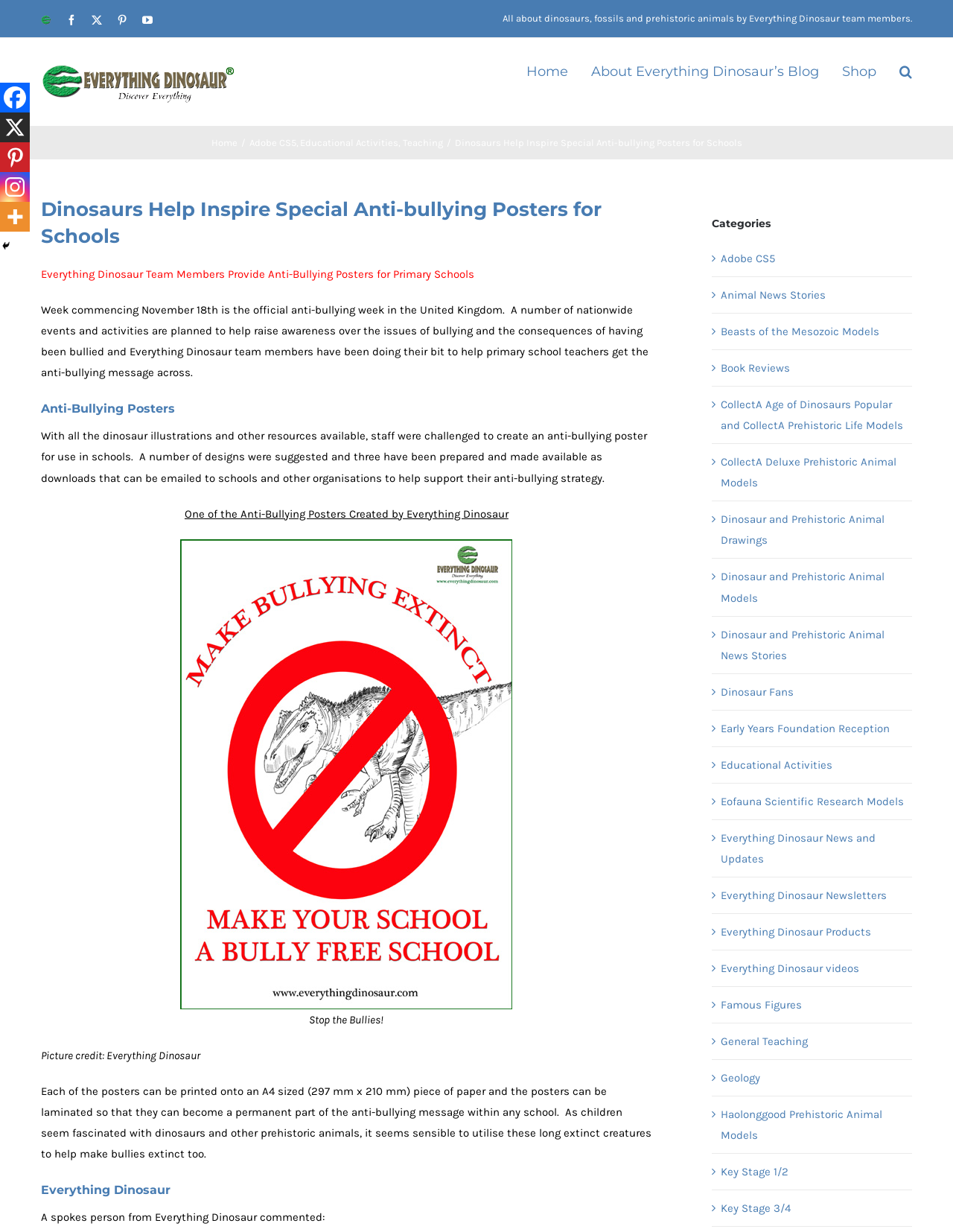Please specify the bounding box coordinates in the format (top-left x, top-left y, bottom-right x, bottom-right y), with values ranging from 0 to 1. Identify the bounding box for the UI component described as follows: Browse the Gallery

None